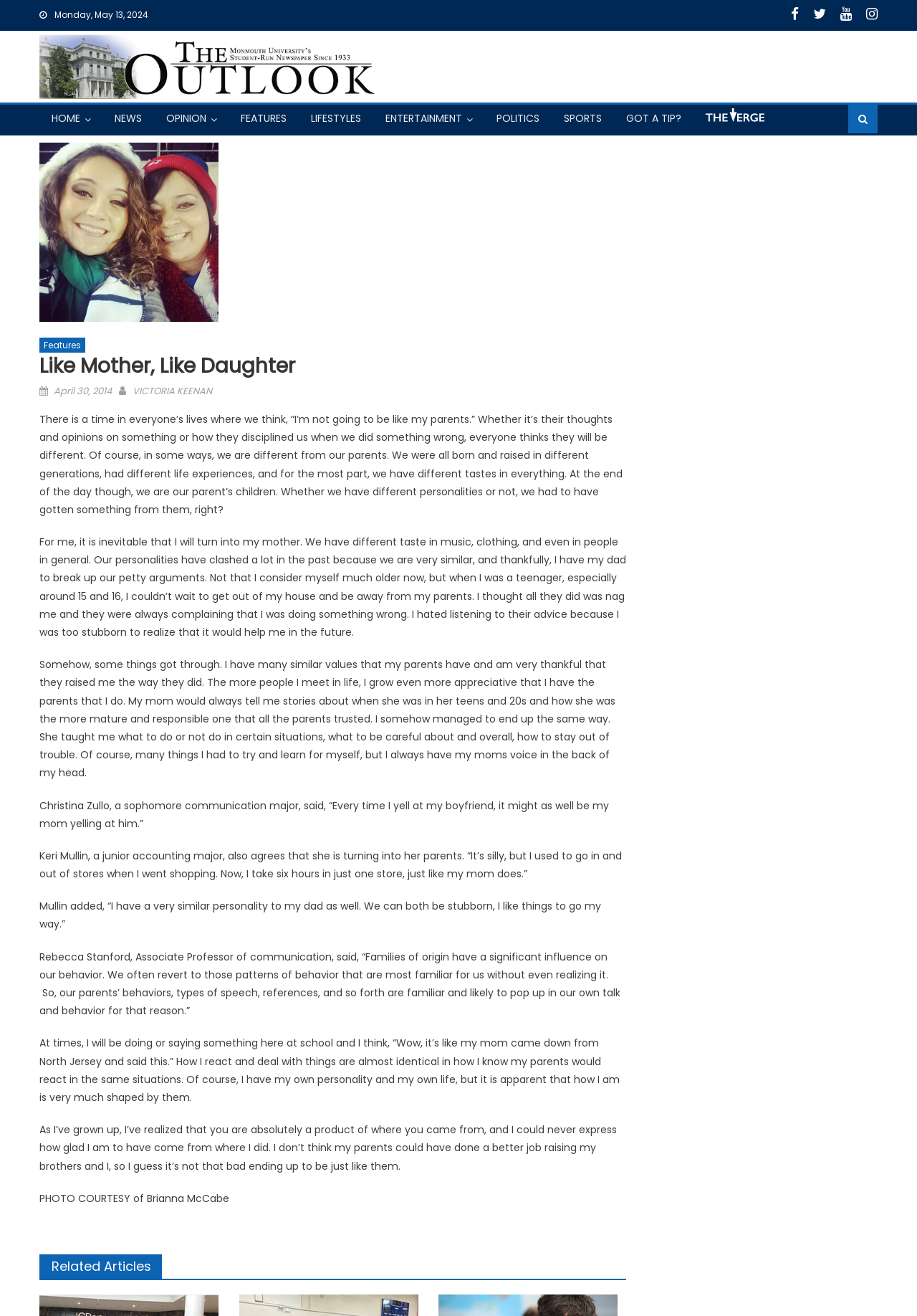Bounding box coordinates are specified in the format (top-left x, top-left y, bottom-right x, bottom-right y). All values are floating point numbers bounded between 0 and 1. Please provide the bounding box coordinate of the region this sentence describes: The Verge

[0.758, 0.082, 0.842, 0.101]